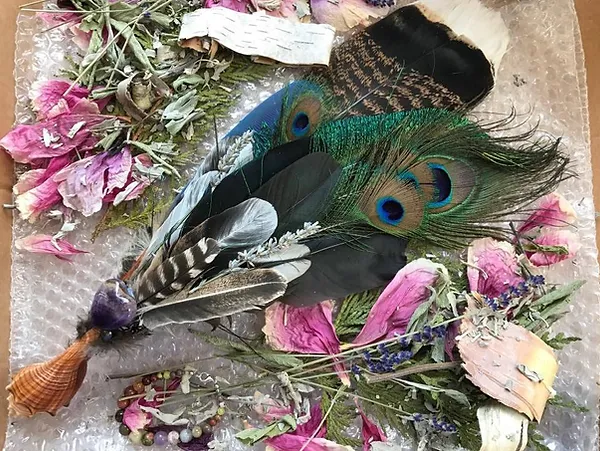What is the purpose of the arrangement?
Based on the image, answer the question with as much detail as possible.

The caption states that the overall composition reflects a thoughtful fusion of beauty and purpose, intended for cleansing and spiritual practices, indicating that the arrangement is meant to be used for these specific purposes.